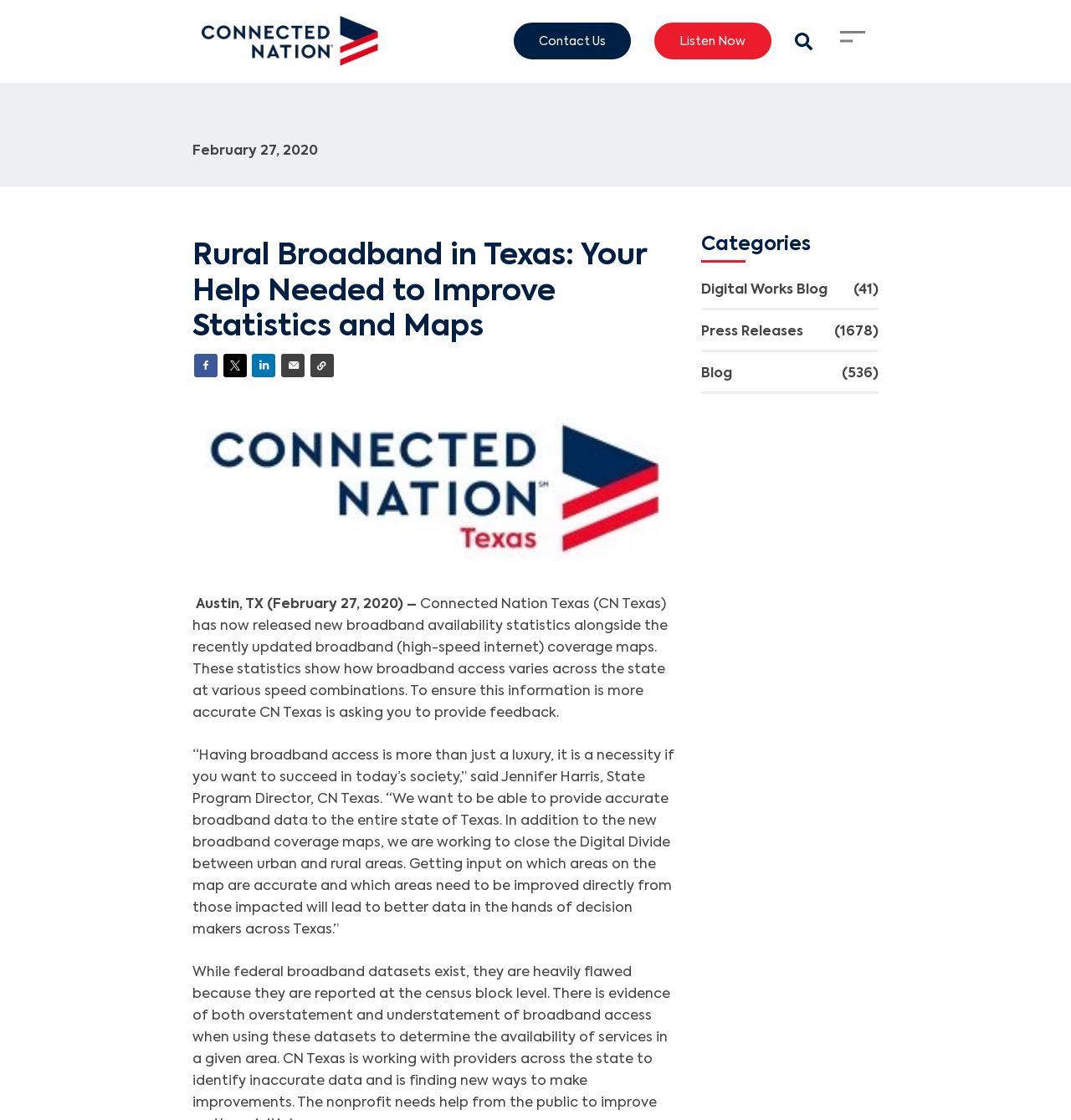Identify the bounding box coordinates of the clickable region necessary to fulfill the following instruction: "Click the Connected Nation Logo". The bounding box coordinates should be four float numbers between 0 and 1, i.e., [left, top, right, bottom].

[0.188, 0.014, 0.353, 0.059]